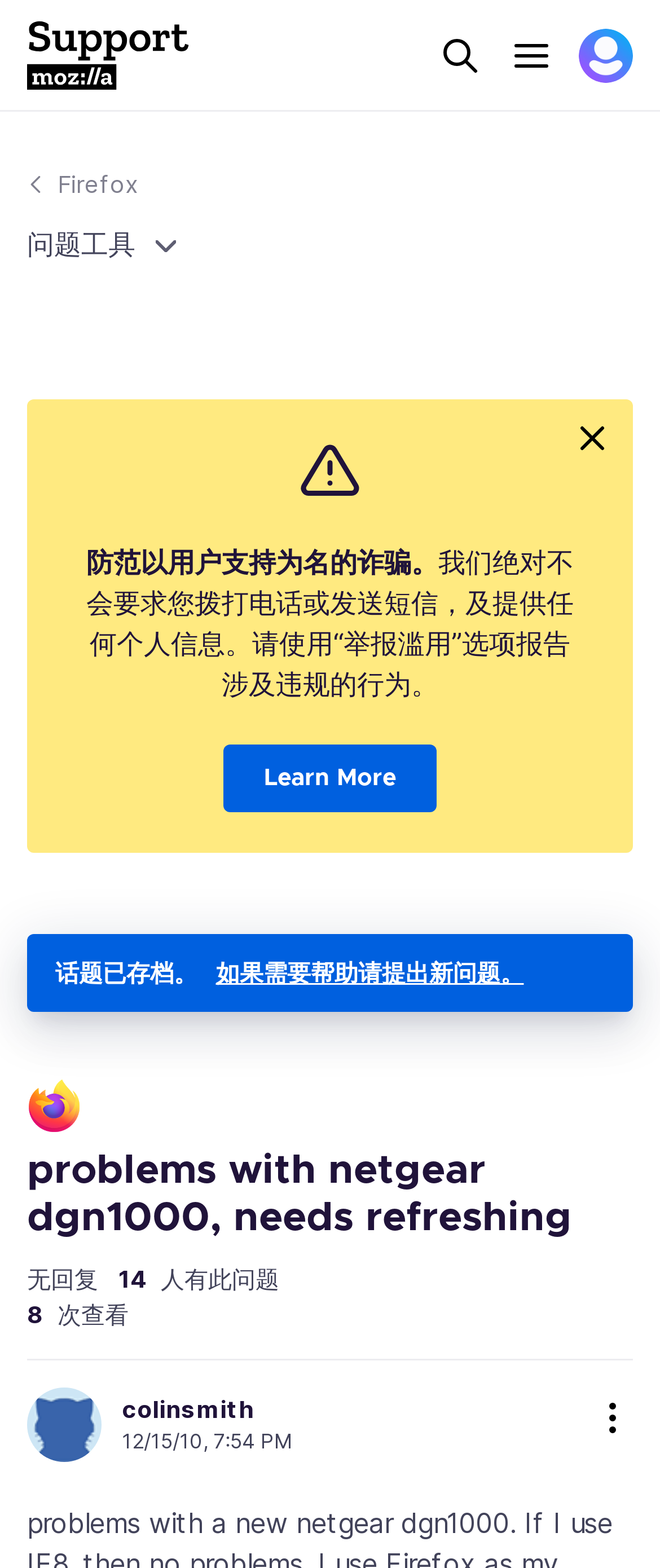Please identify the bounding box coordinates for the region that you need to click to follow this instruction: "Go to Firefox forum".

[0.087, 0.106, 0.21, 0.129]